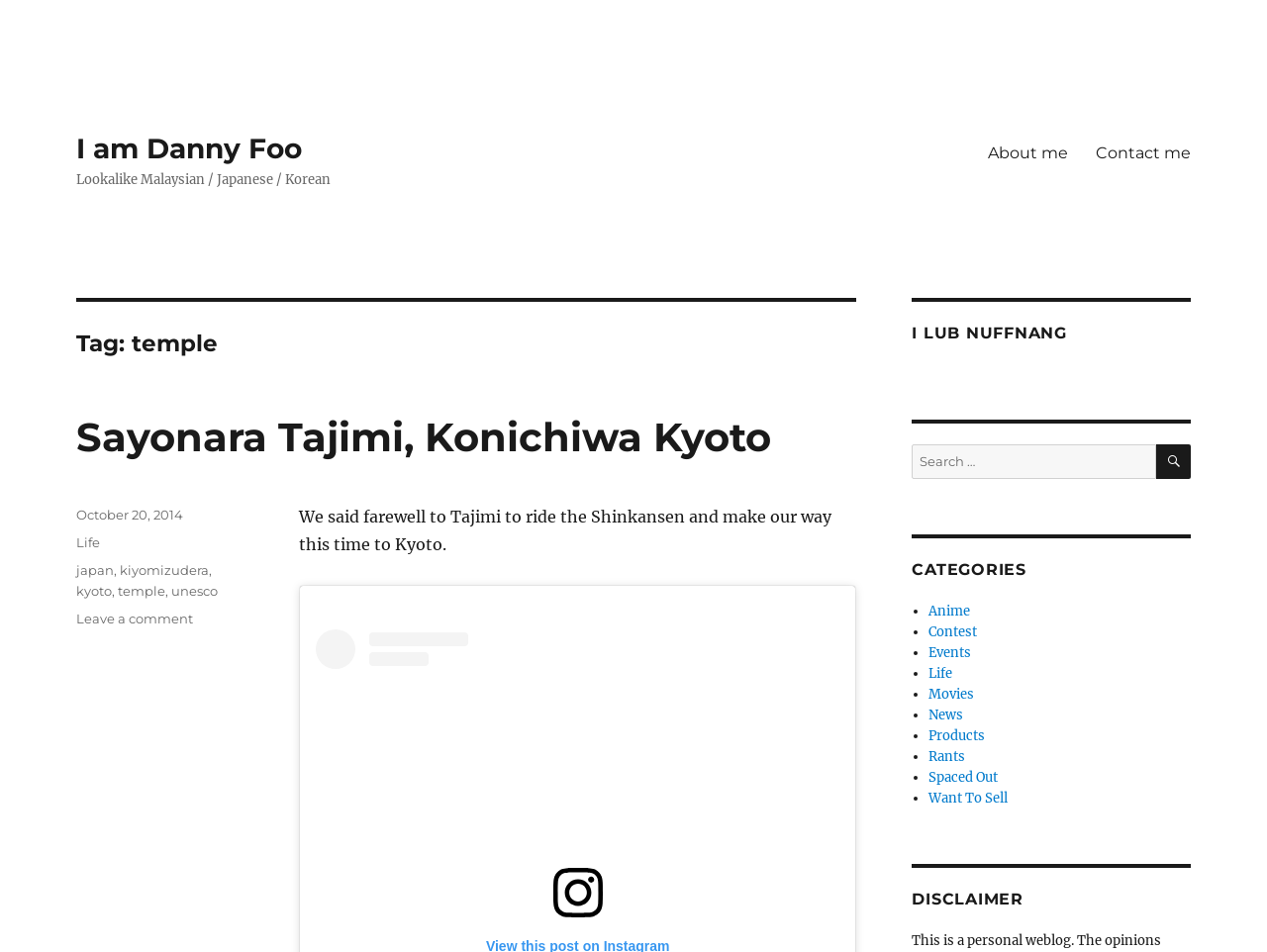What is the date of the latest article?
Refer to the image and offer an in-depth and detailed answer to the question.

The date of the latest article can be found in the footer area of the webpage, where it says 'Posted on October 20, 2014'.